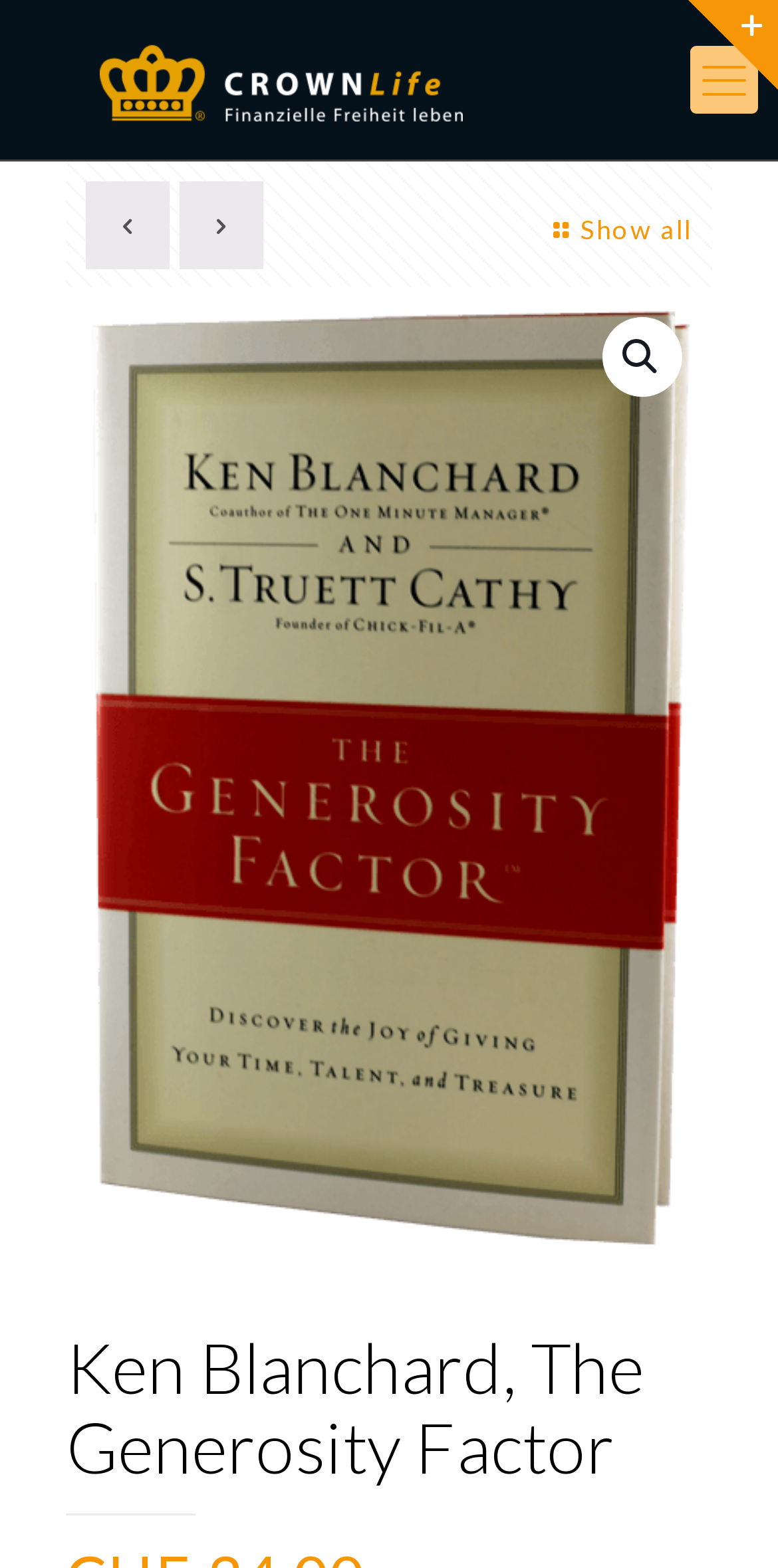What is the logo of the website?
Look at the screenshot and respond with a single word or phrase.

Crown Life Logo